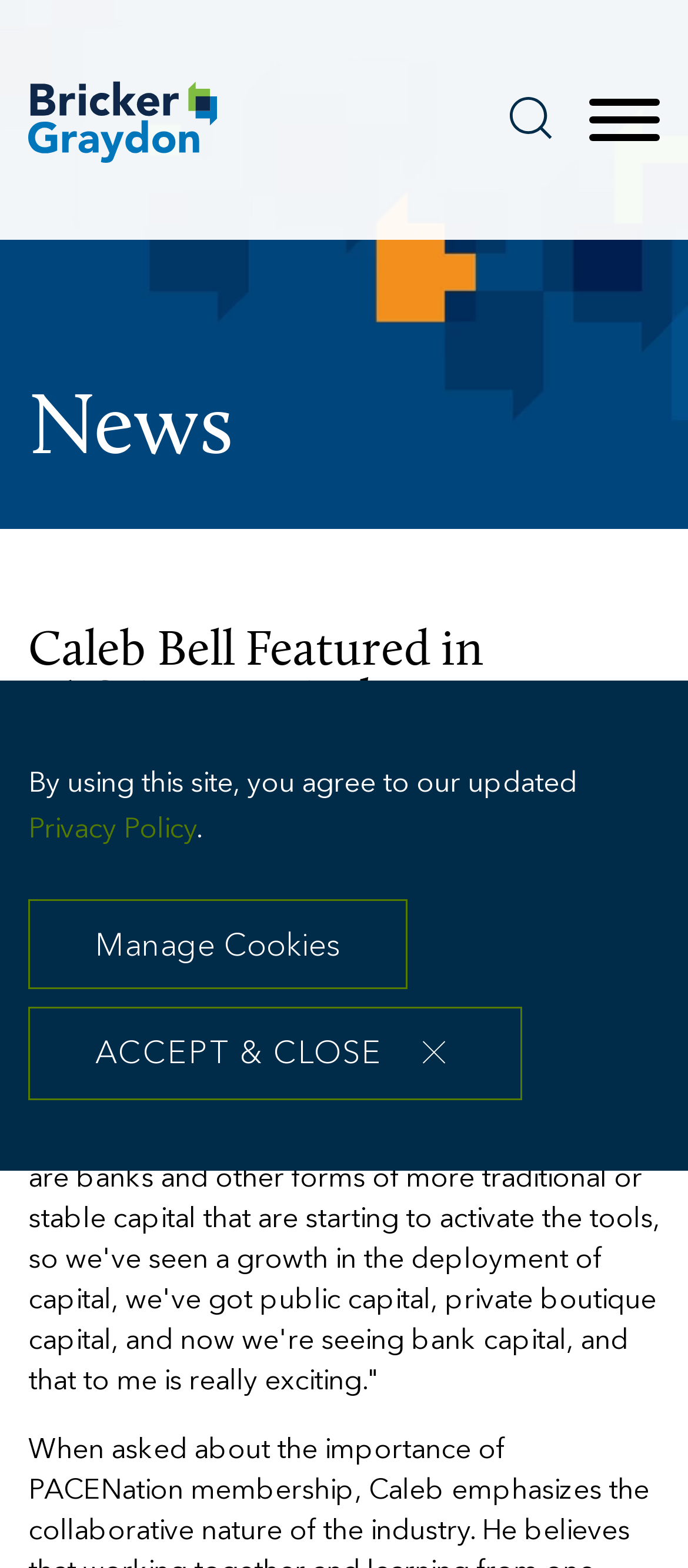Generate a comprehensive description of the webpage content.

The webpage features a prominent heading "Caleb Bell Featured in PACENation Video" at the top center of the page. Below this heading, there is a section labeled "FIRM NEWS" with a date "06.30.2023" next to it. 

On the top left, there is a link to "Bricker Graydon LLP" accompanied by an image of the same name. A decorative image spans the entire width of the page, taking up the top portion of the screen.

The main content of the page is divided into two sections. On the left, there is a block of text where Caleb Bell is quoted, discussing the growth of capital deployment in the PACE industry. On the right, there is a search bar with a magnifying glass icon, accompanied by a "Menu" button.

At the bottom of the page, there is a dialog box with a "Cookie Policy" message. This box contains a brief message, a link to the "Privacy Policy", and two buttons: "Manage Cookies" and "ACCEPT & CLOSE ×".